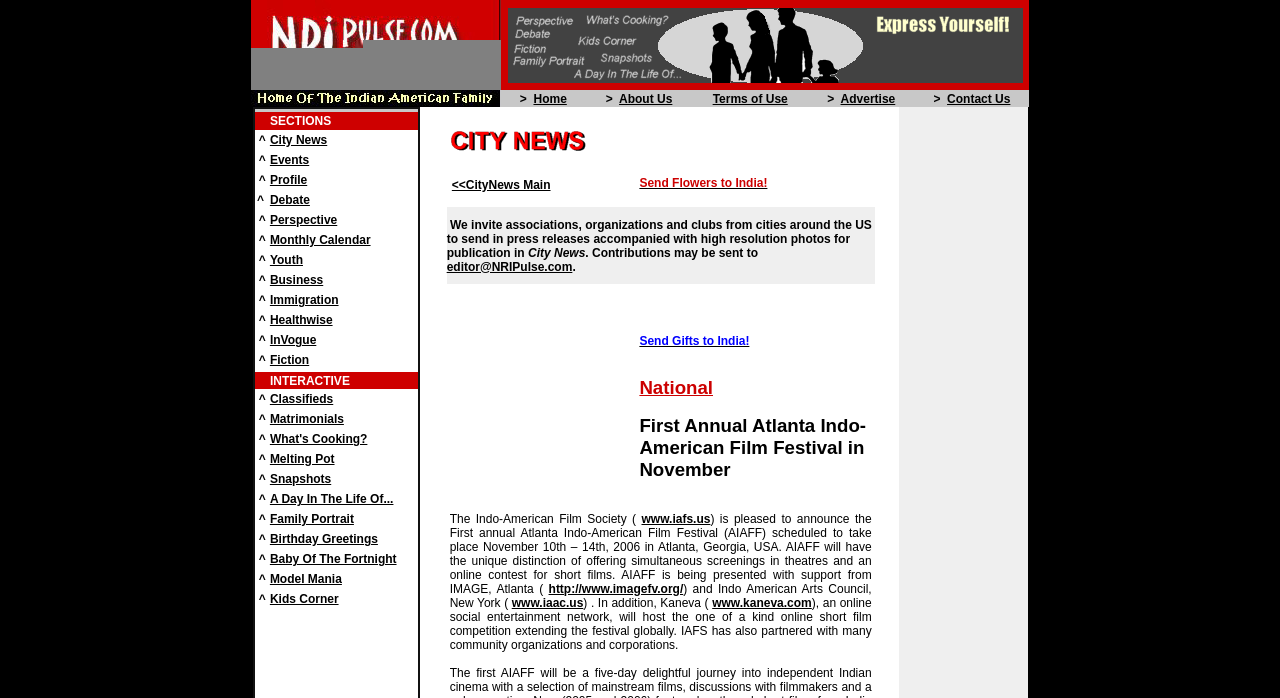Identify the bounding box of the HTML element described as: "Terms of Use".

[0.557, 0.131, 0.615, 0.151]